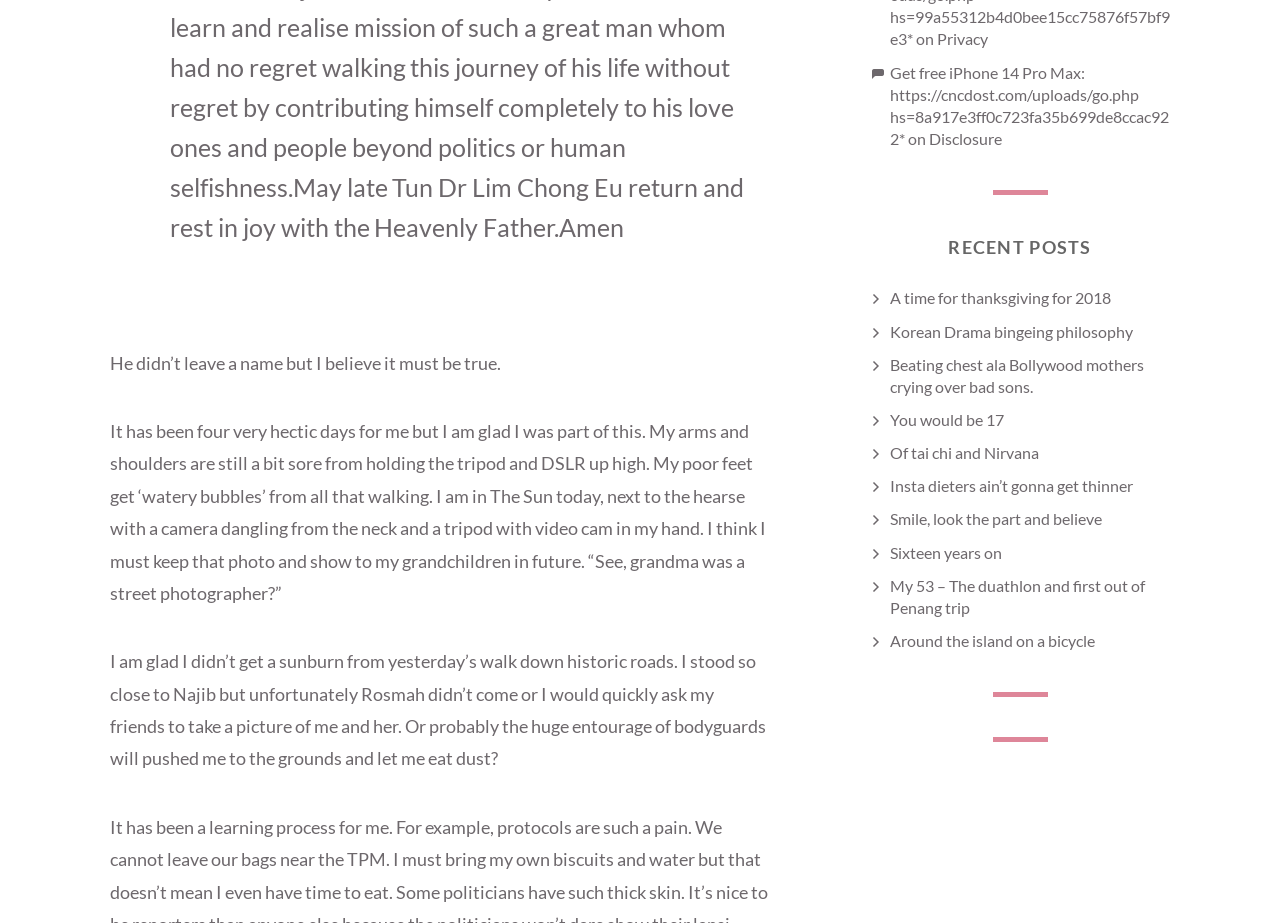Can you show the bounding box coordinates of the region to click on to complete the task described in the instruction: "View TRX Group Classes"?

None